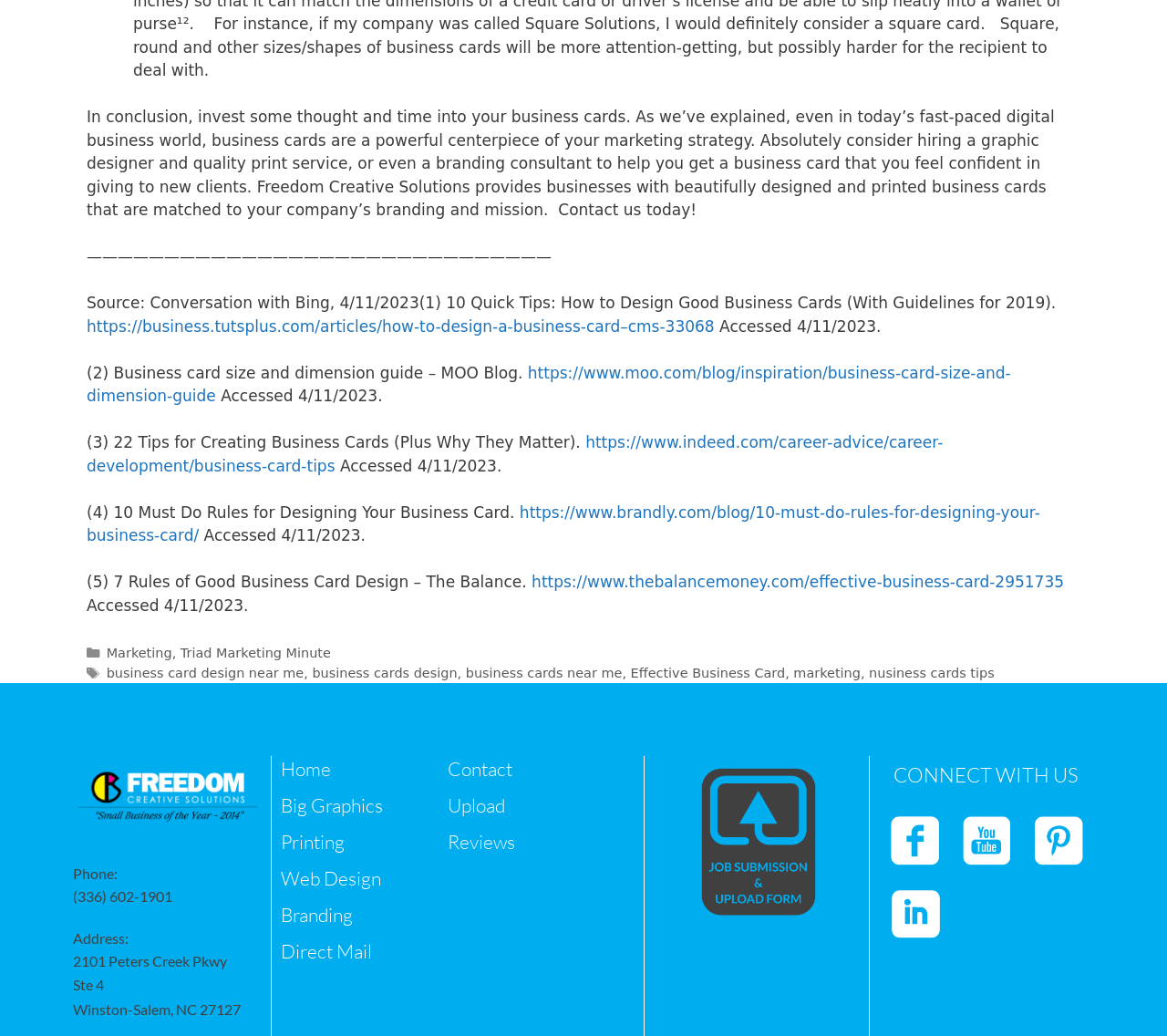Indicate the bounding box coordinates of the element that needs to be clicked to satisfy the following instruction: "Get directions to the address". The coordinates should be four float numbers between 0 and 1, i.e., [left, top, right, bottom].

[0.062, 0.966, 0.206, 0.982]